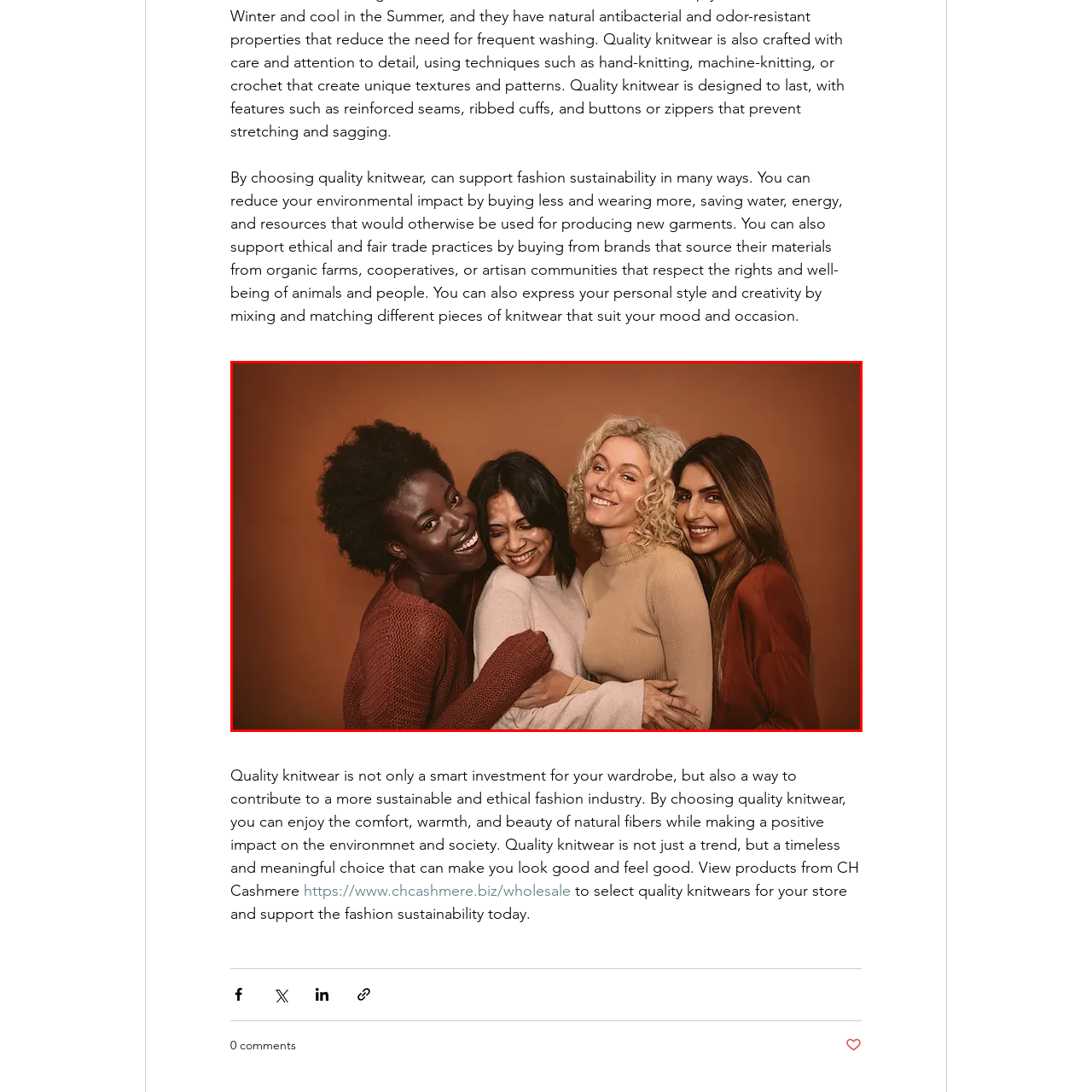What is the main message conveyed by the image?
Inspect the image enclosed in the red bounding box and provide a thorough answer based on the information you see.

The visual conveys a strong message about the positive impact of choosing quality garments, highlighting how wearing natural fibers can support ethical practices and contribute to a more sustainable fashion industry.